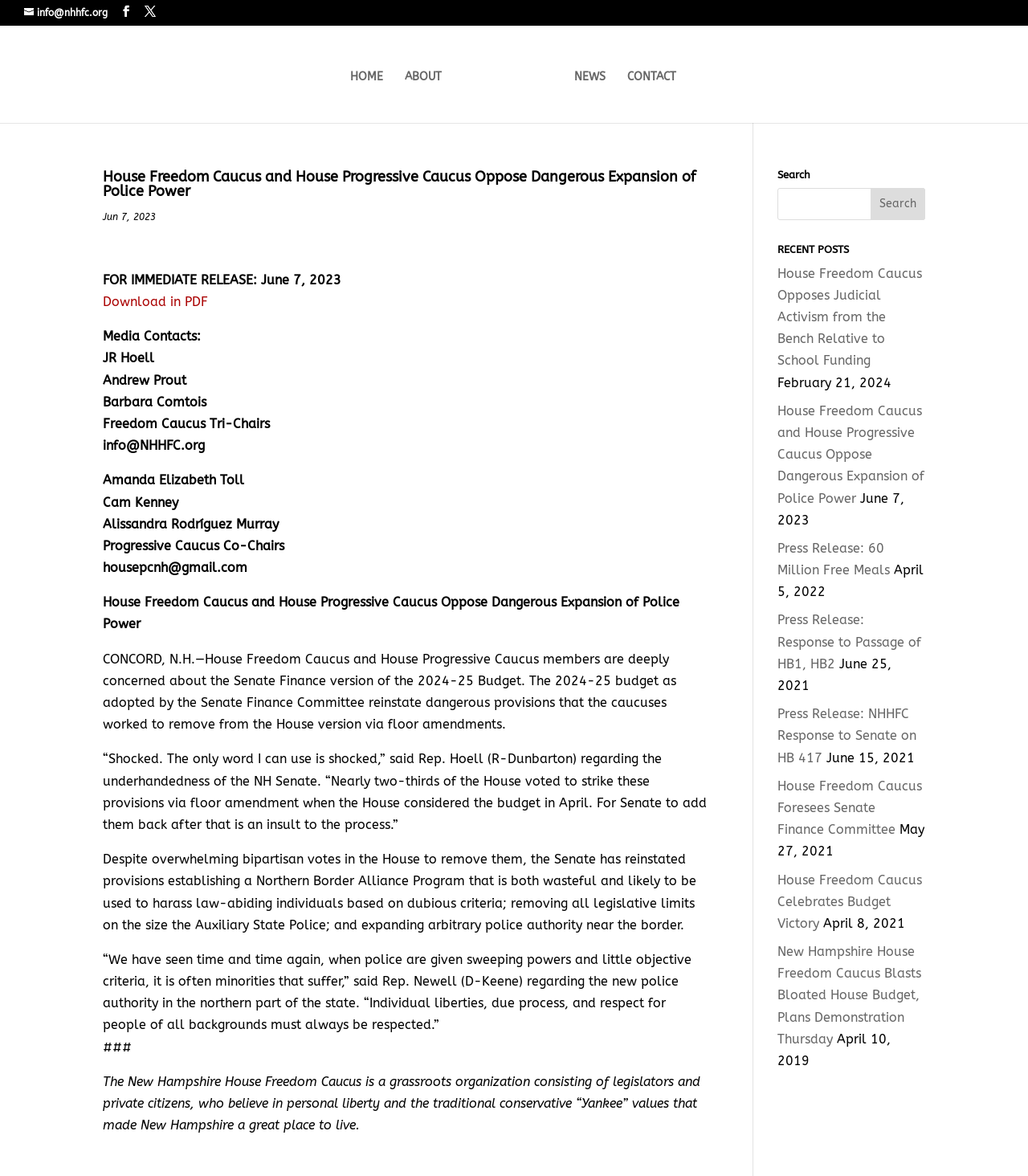Please find the bounding box coordinates (top-left x, top-left y, bottom-right x, bottom-right y) in the screenshot for the UI element described as follows: alt="NH House Freedom Caucus"

[0.447, 0.033, 0.538, 0.098]